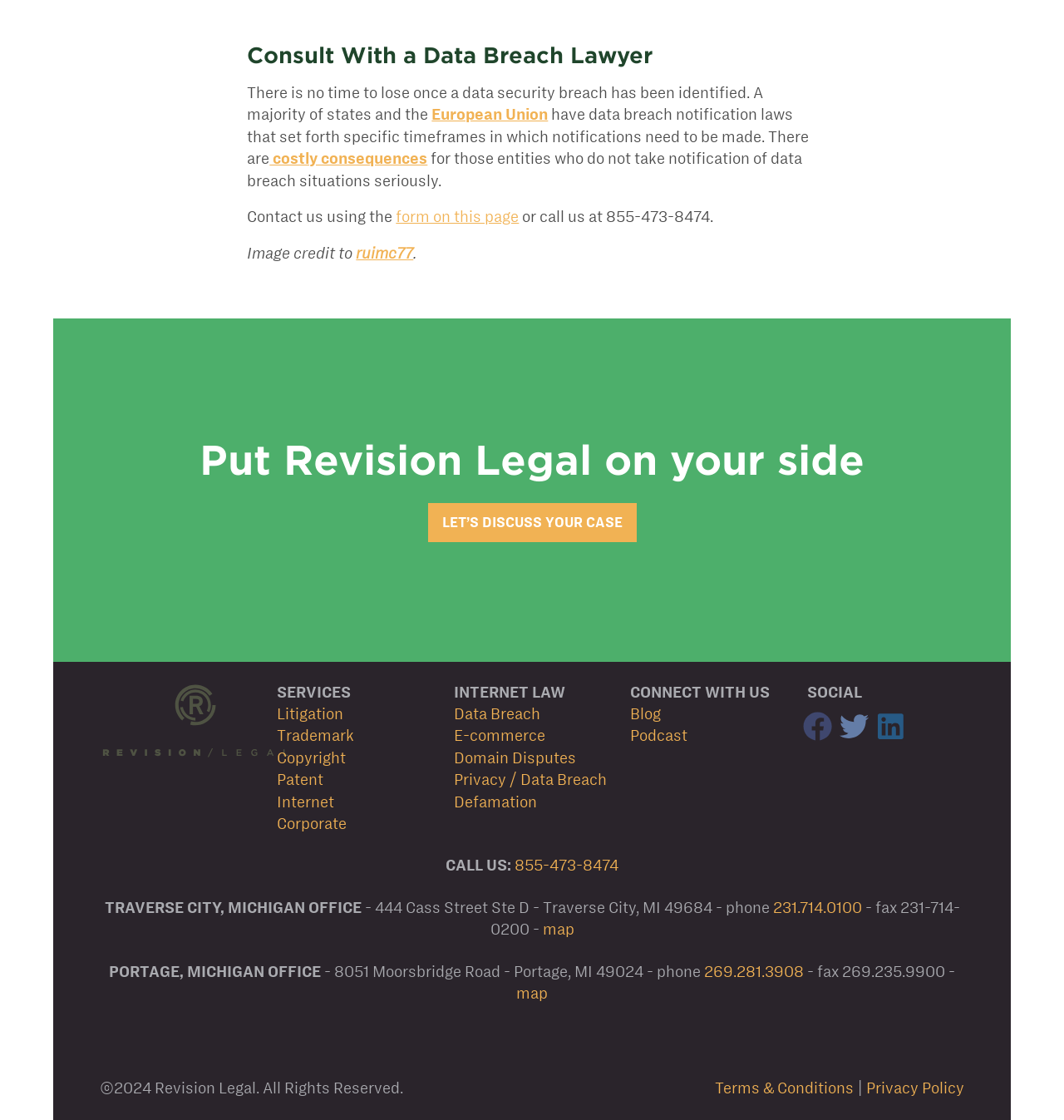What is the copyright year of Revision Legal's website?
Based on the image, answer the question in a detailed manner.

The copyright year can be found at the very bottom of the webpage, which states '©2024 Revision Legal. All Rights Reserved.'